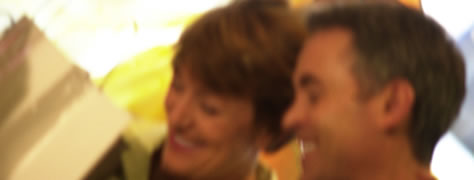Refer to the image and provide an in-depth answer to the question: 
What is the purpose of the image in the context of a website?

The caption associates the image with the concept of 'Webbplatsöversikt', suggesting it may be part of a website's overview or information section, aimed at presenting a friendly and engaging visual narrative.